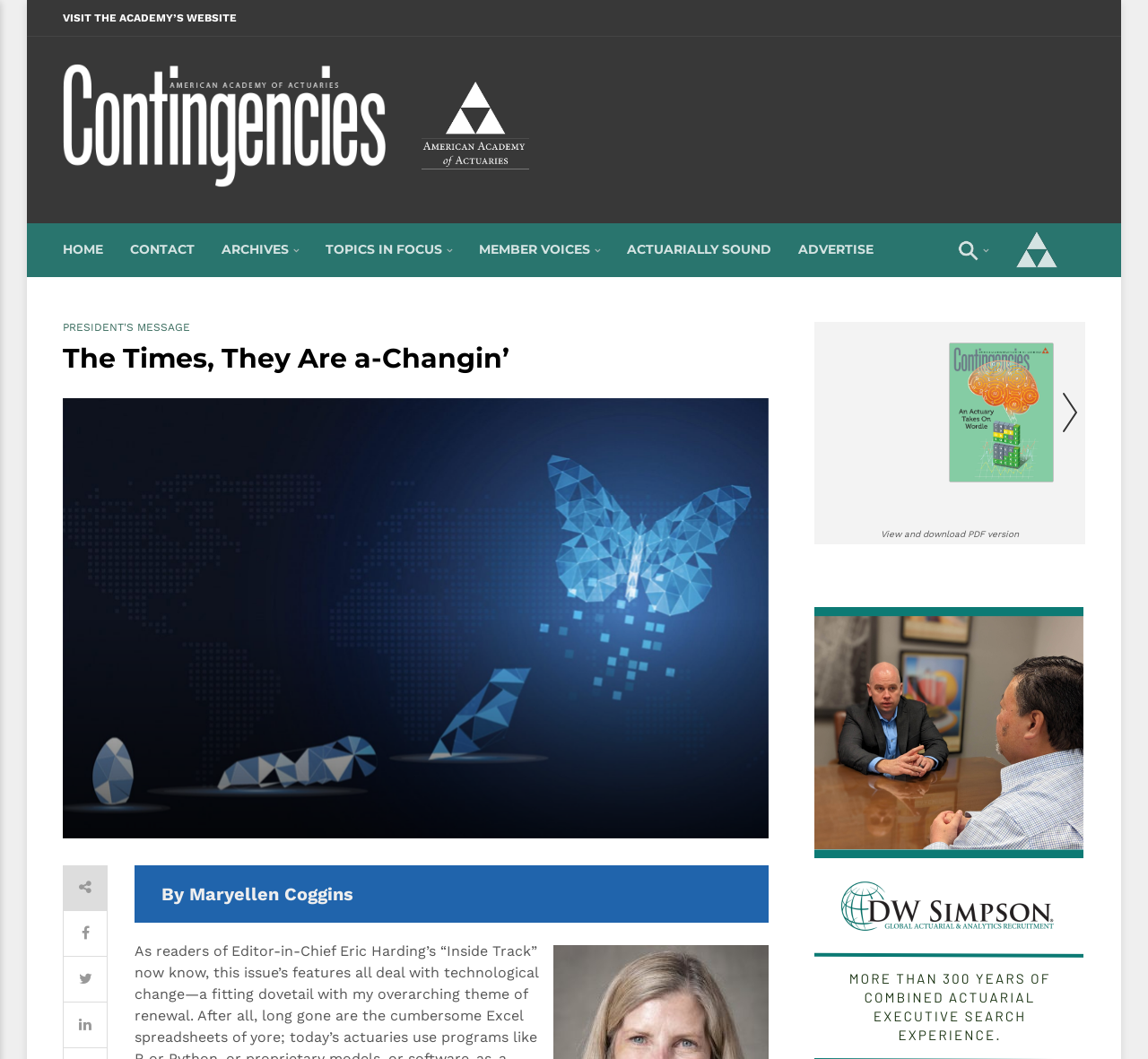Locate the bounding box coordinates of the element that should be clicked to fulfill the instruction: "View and download PDF version".

[0.767, 0.5, 0.887, 0.509]